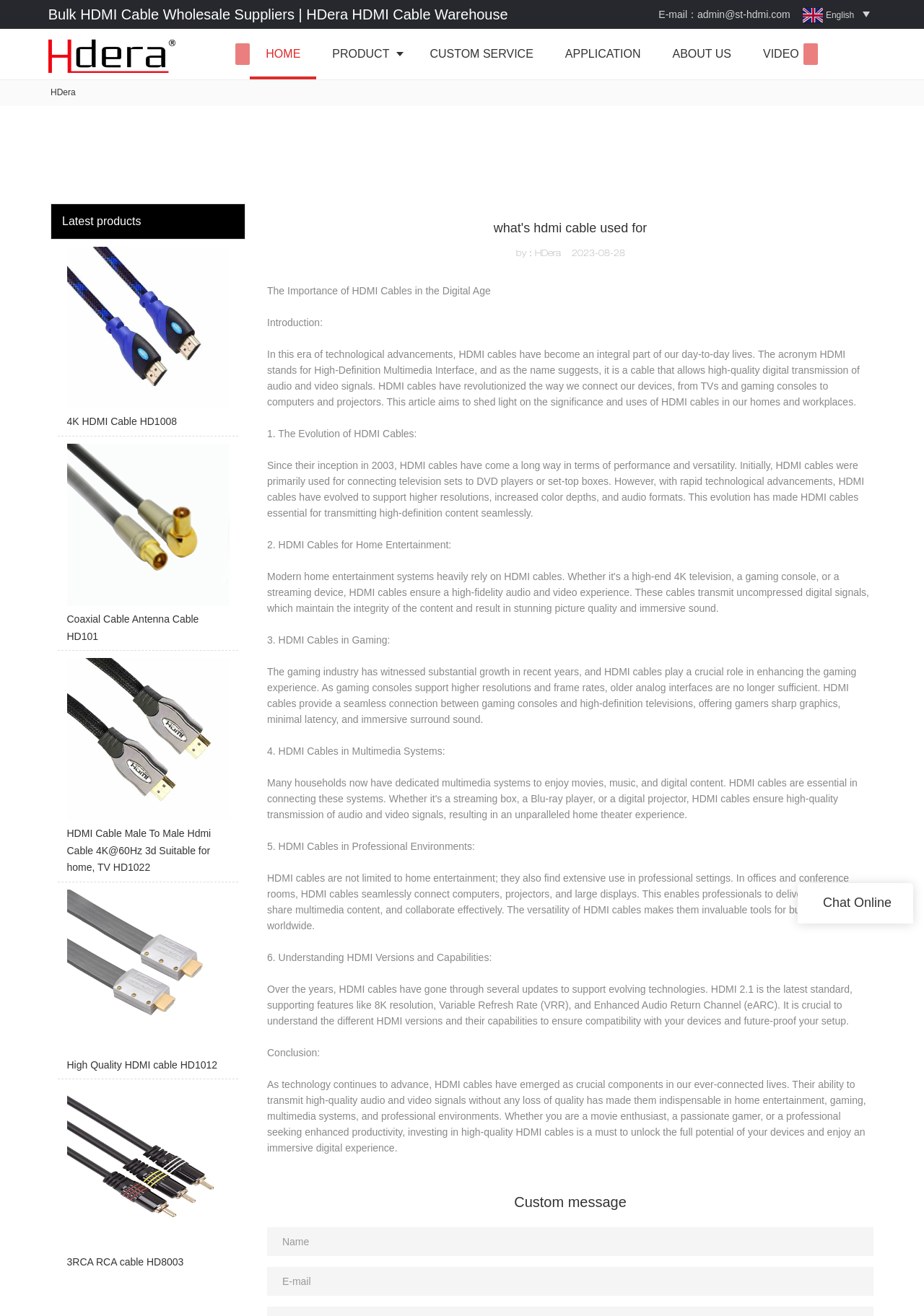Find the bounding box coordinates of the element to click in order to complete the given instruction: "Explore degrees and majors."

None